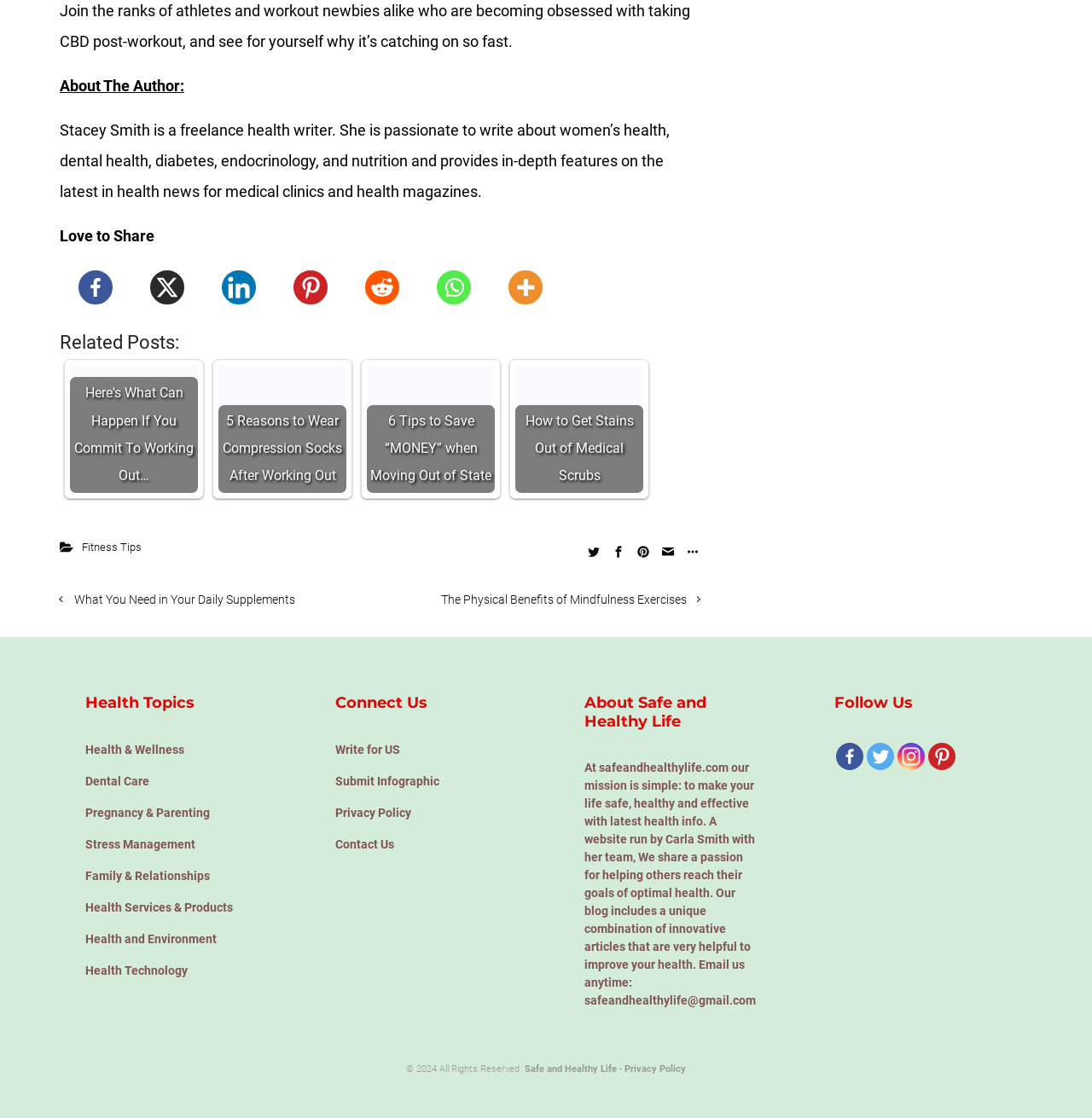What is the author's name?
Please answer the question with a detailed and comprehensive explanation.

The author's name is mentioned in the 'About The Author' section, which is located near the top of the webpage. The text in this section reads 'Stacey Smith is a freelance health writer...'.